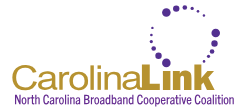Please answer the following question using a single word or phrase: 
What do the purple dots in the logo represent?

Network connections